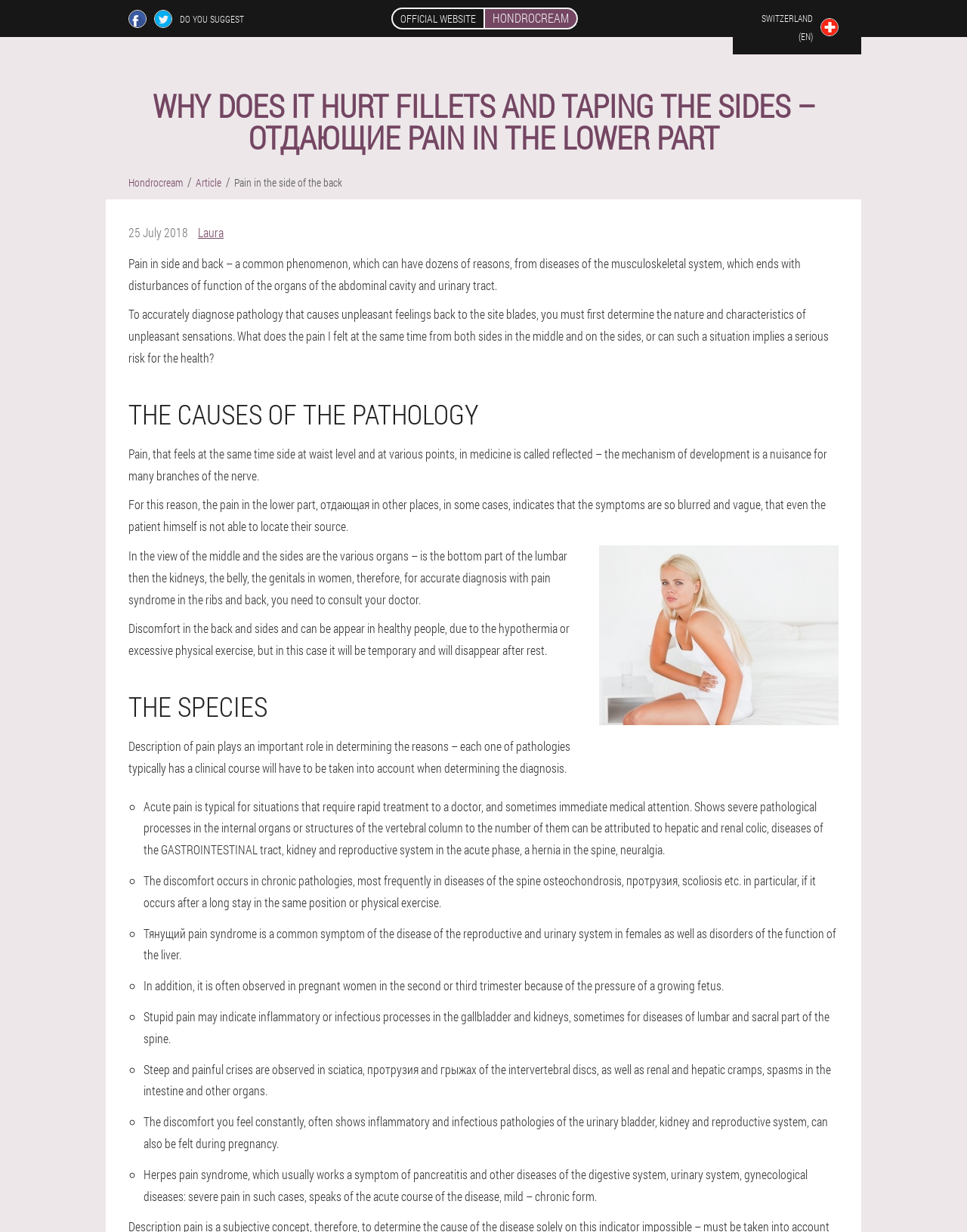Provide a comprehensive description of the webpage.

The webpage is about pain in the side and back, specifically discussing the causes and types of pain. At the top, there are social media links to Facebook and Twitter, as well as a link to the official website of Hondrocream. On the right side, there is a flag of Switzerland and a text indicating the language as English.

The main content of the webpage is divided into sections, starting with a heading that asks why pain in the sides and back hurts. Below this, there are links to related articles and a timestamp indicating when the article was published. The main text then begins, discussing the common phenomenon of pain in the side and back, which can have various reasons.

The text is divided into sections, each discussing a specific aspect of the pain, such as the causes of the pathology, the species of pain, and the importance of accurate diagnosis. There are several paragraphs of text, each discussing a specific type of pain, such as acute, chronic, and stupid pain, and their possible causes.

Throughout the text, there are list markers (◦) indicating different points, and there is an image of a spine in the middle of the page. The text continues to discuss the various types of pain and their possible causes, including diseases of the spine, reproductive system, and urinary system.

Overall, the webpage provides a detailed discussion of pain in the side and back, its causes, and types, with the aim of educating readers on the importance of accurate diagnosis and treatment.